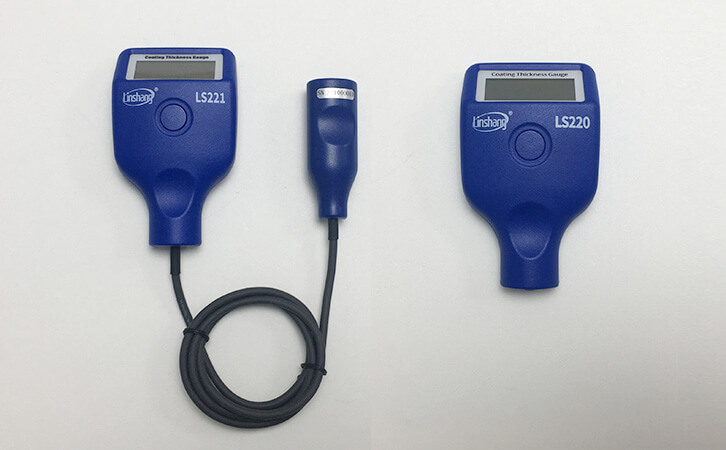What is the advantage of the LS220 split type gauge?
Can you give a detailed and elaborate answer to the question?

The caption explains that the LS220's design facilitates measurements in tight or difficult spaces, making it ideal for challenging environments, which implies that its advantage lies in its ability to measure in such spaces.